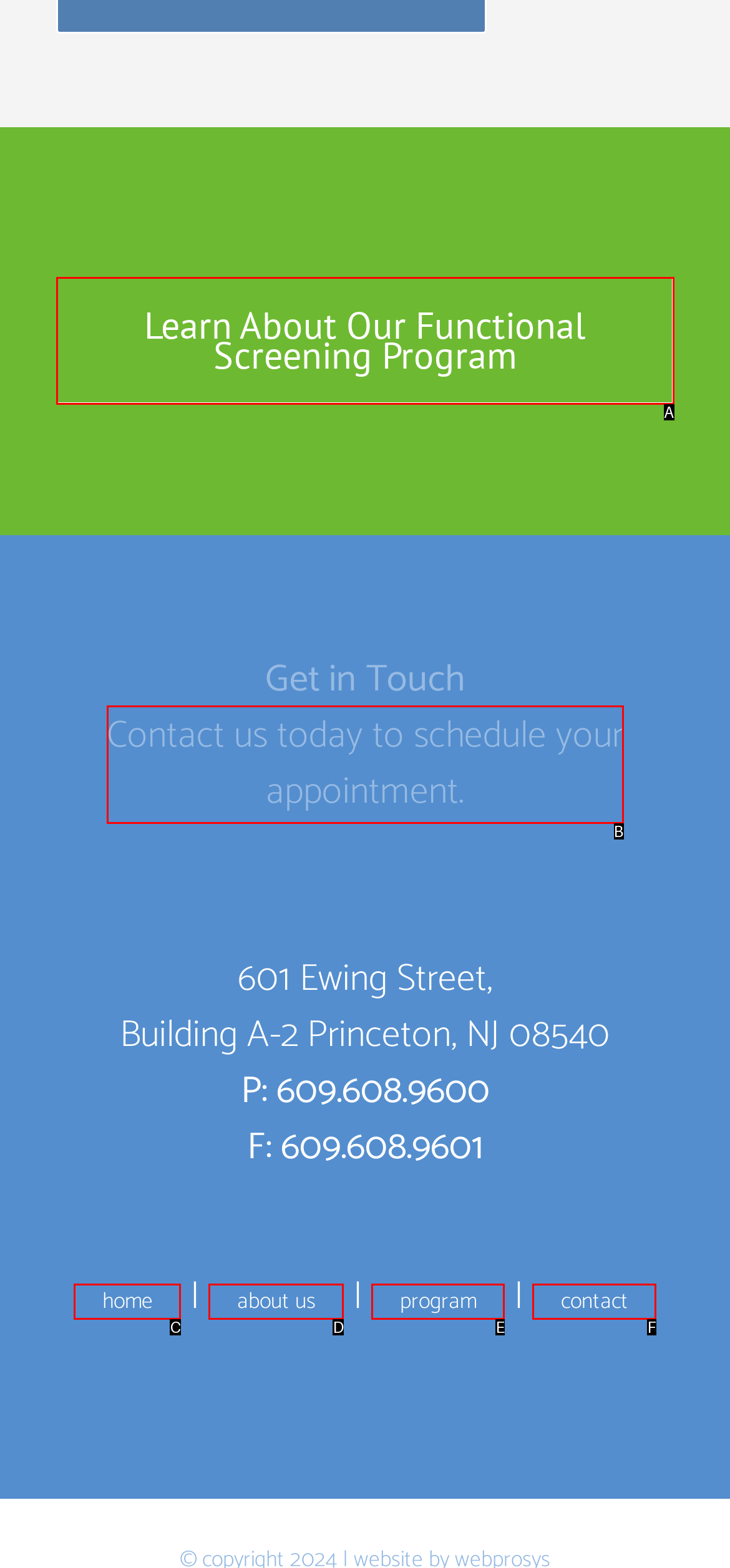Tell me which one HTML element best matches the description: contact
Answer with the option's letter from the given choices directly.

F